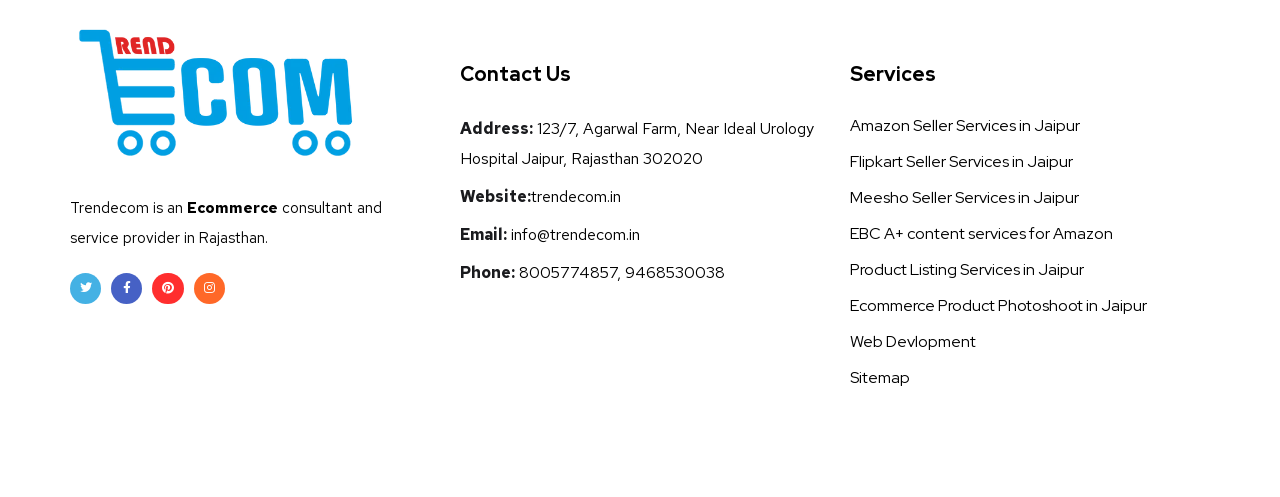What is the address of Trendecom?
Please answer the question with a single word or phrase, referencing the image.

123/7, Agarwal Farm, Jaipur